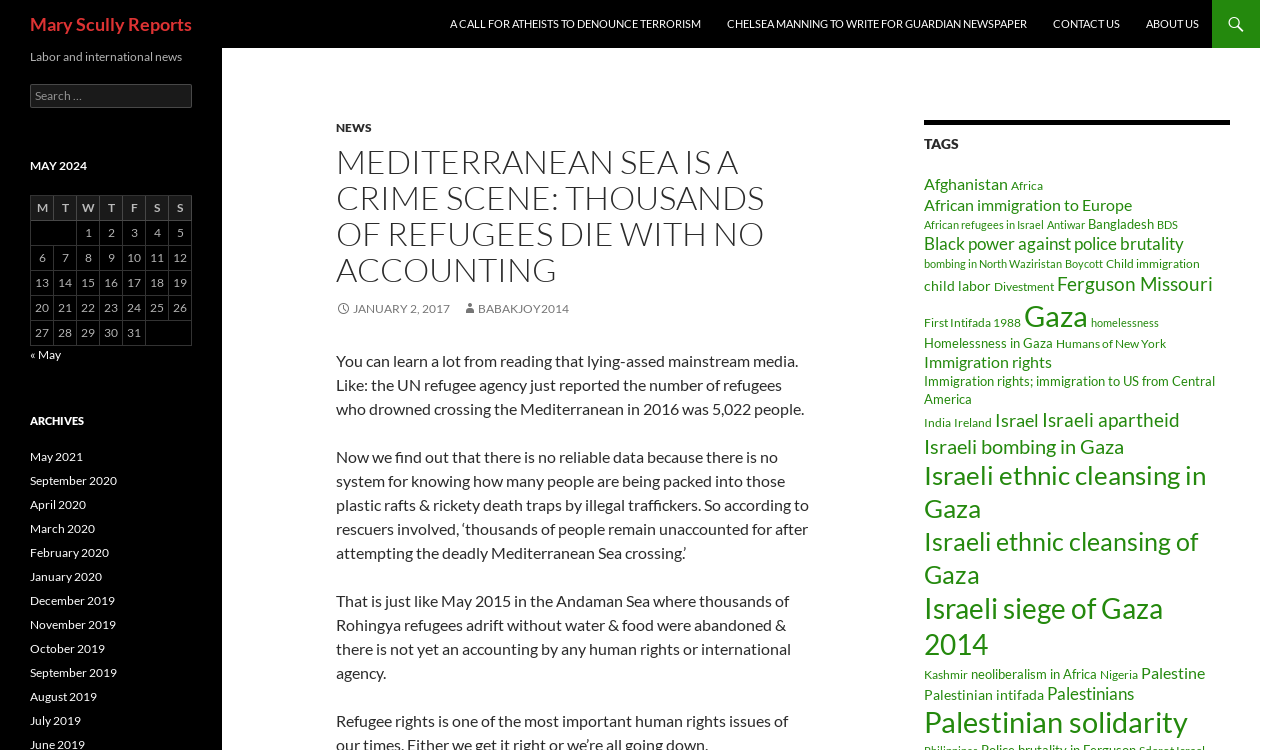Identify the bounding box coordinates of the area you need to click to perform the following instruction: "Click on the 'TAGS' heading".

[0.722, 0.16, 0.961, 0.208]